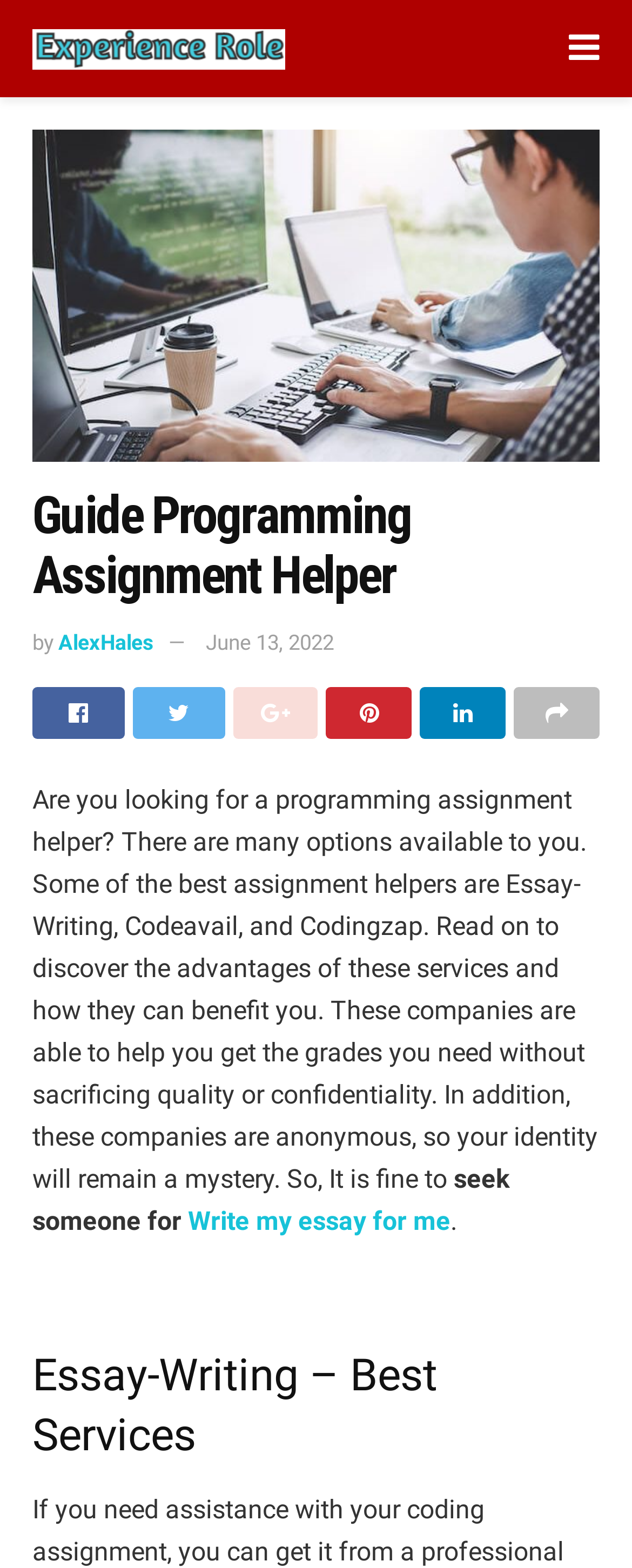Bounding box coordinates are given in the format (top-left x, top-left y, bottom-right x, bottom-right y). All values should be floating point numbers between 0 and 1. Provide the bounding box coordinate for the UI element described as: Write my essay for me

[0.297, 0.769, 0.713, 0.788]